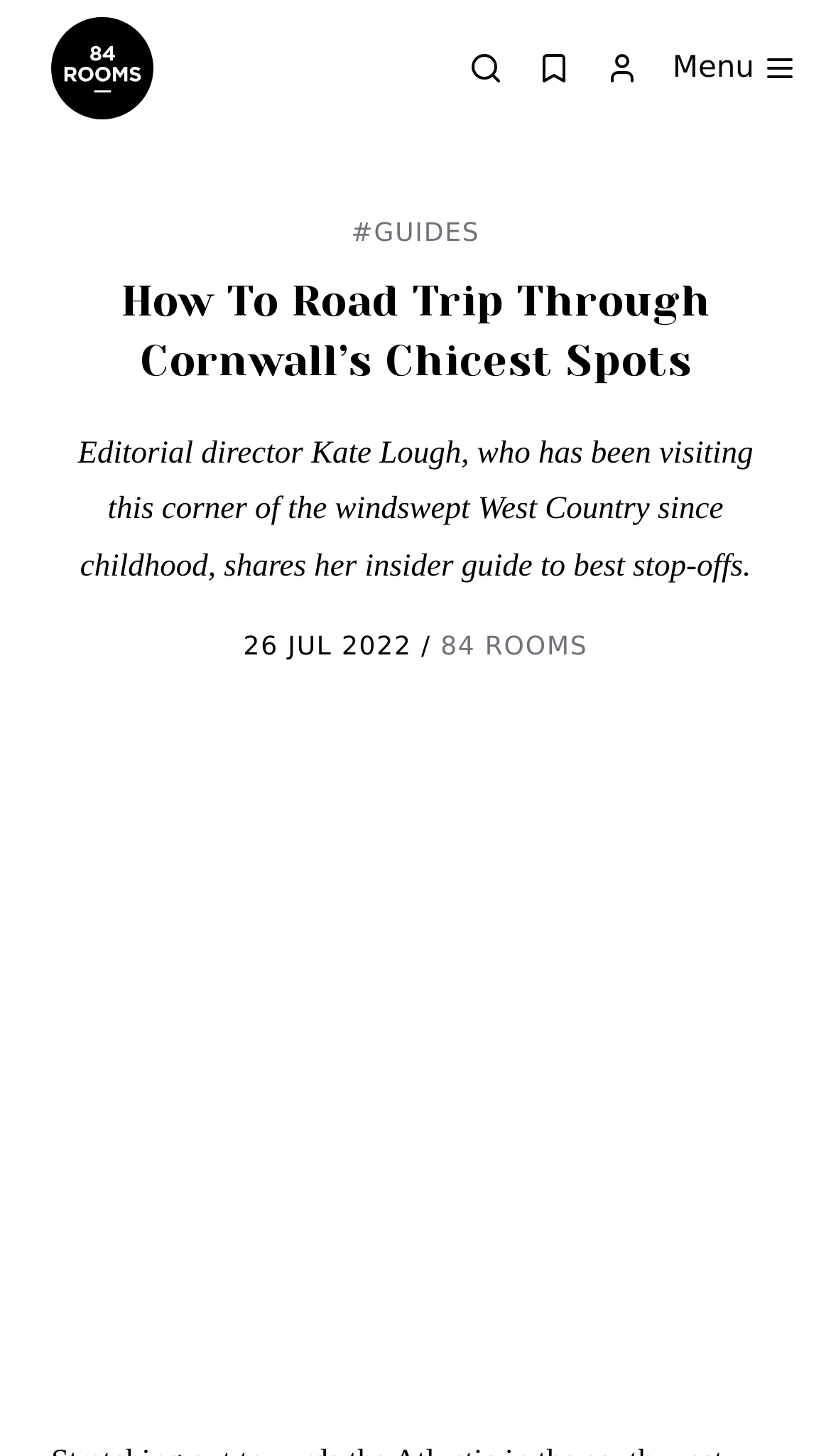What is the date of the article?
Using the image as a reference, answer with just one word or a short phrase.

26 JUL 2022